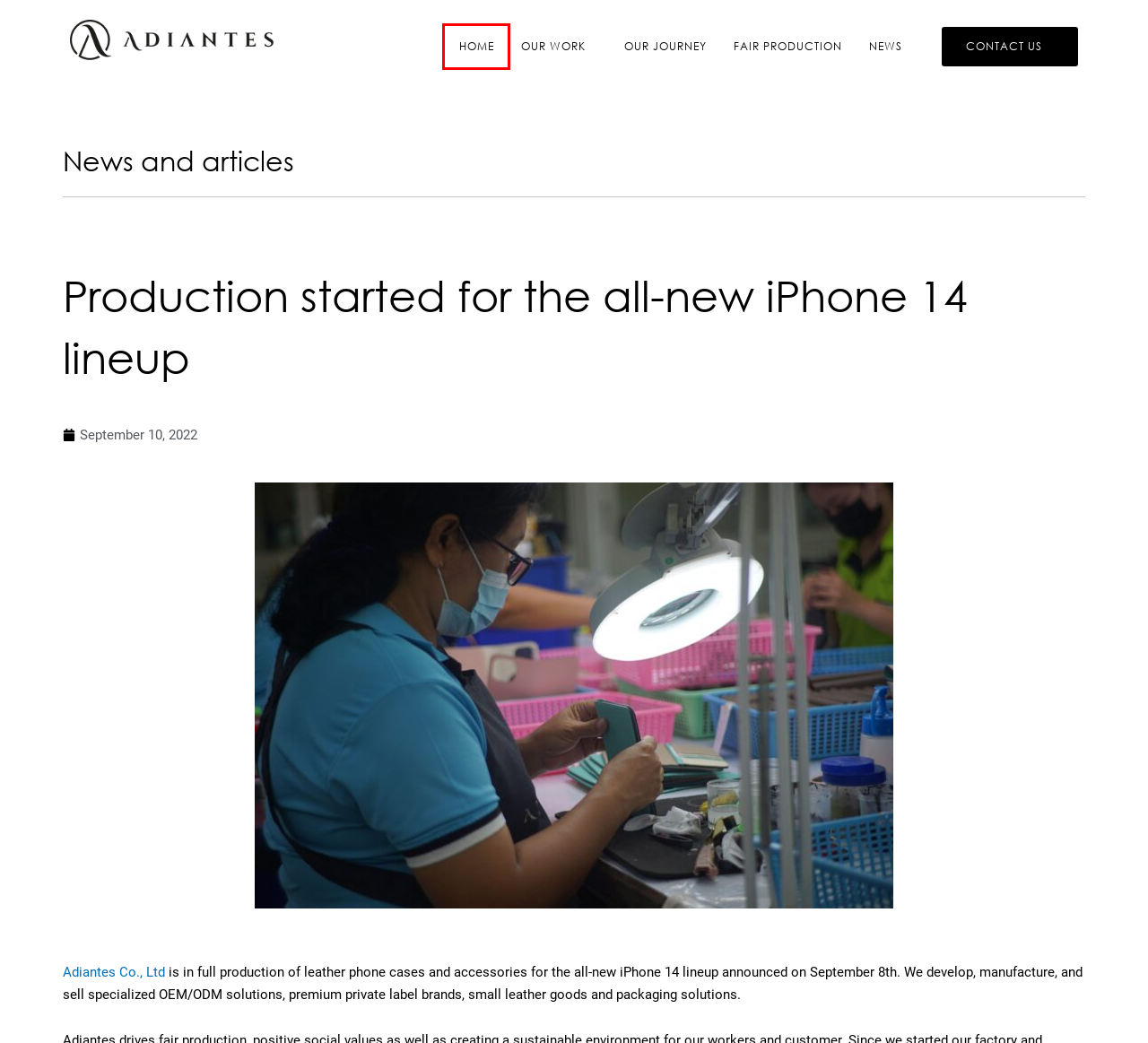You have a screenshot of a webpage with a red rectangle bounding box around a UI element. Choose the best description that matches the new page after clicking the element within the bounding box. The candidate descriptions are:
A. Adiantes - Latest News and Best Practices
B. Number one in leather goods manufacturing
C. Contact Us, What’s your idea? - Adiantes
D. Leading manufacturer and exporter of leather products in Thailand
E. Thailand-based Manufacturer and Leather Goods Exporter
F. A responsible manufacturer
G. September 10, 2022 - Adiantes
H. As a responsible business in Thailand

E